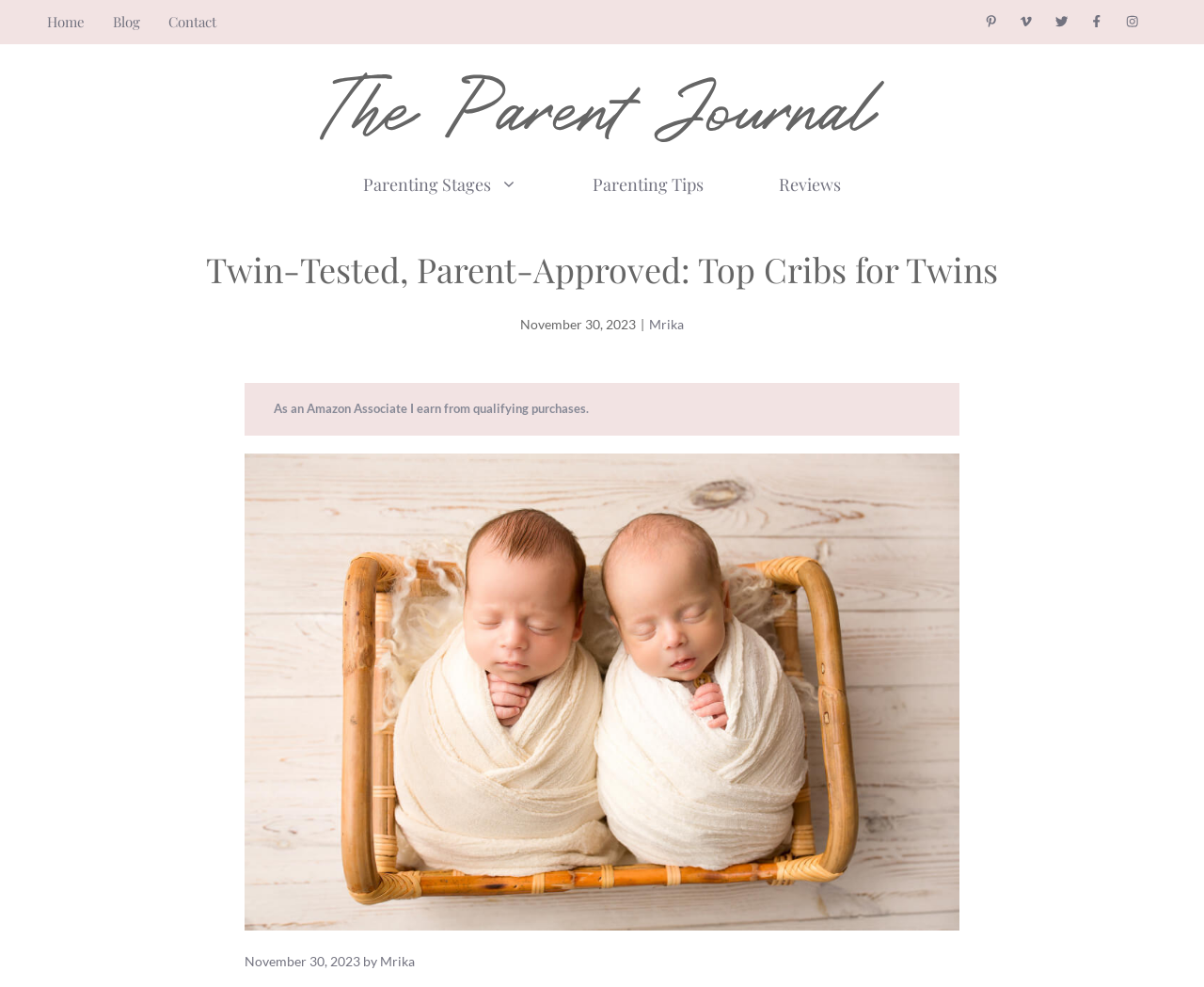What is the category of the 'Parenting Stages' link?
Provide a fully detailed and comprehensive answer to the question.

I determined the category of the 'Parenting Stages' link by looking at the navigation element with the text 'Primary' and the corresponding link elements, including 'Parenting Stages', 'Parenting Tips', and 'Reviews'.